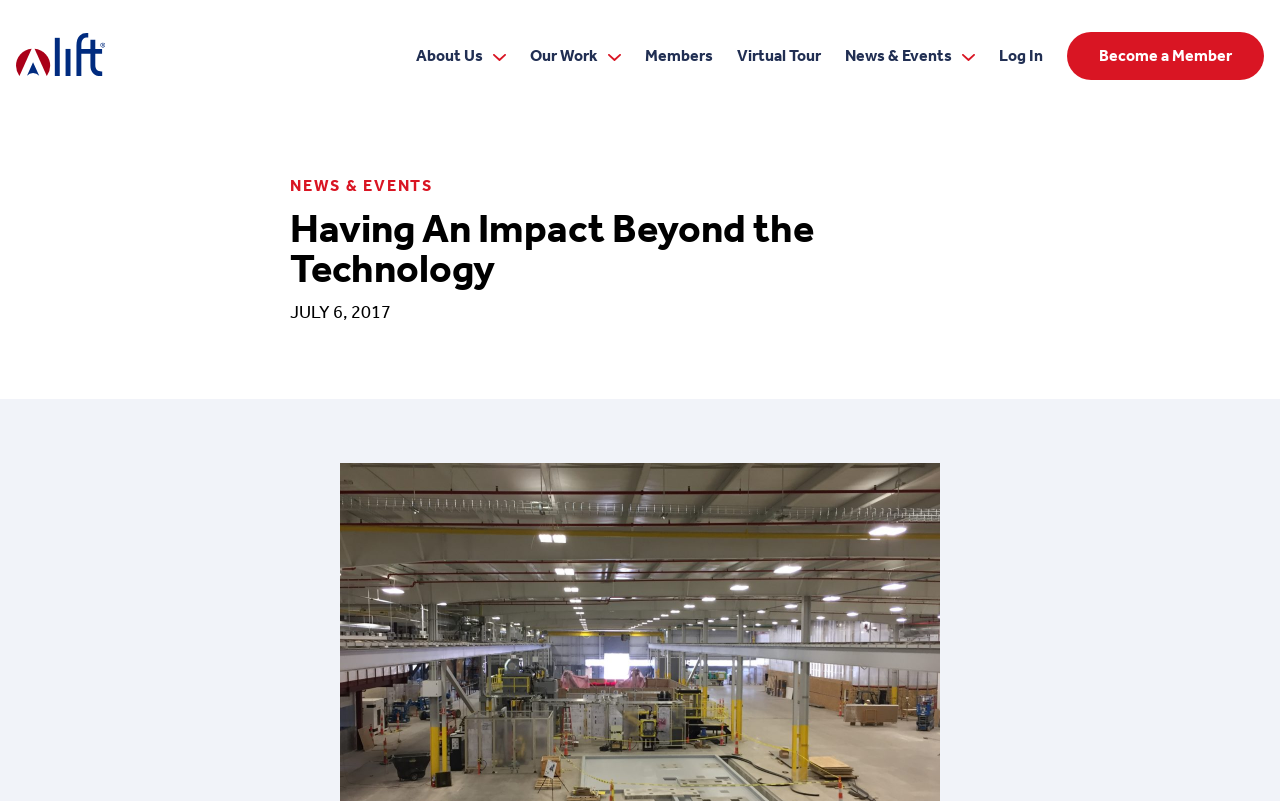Locate the bounding box coordinates of the clickable area to execute the instruction: "explore our work". Provide the coordinates as four float numbers between 0 and 1, represented as [left, top, right, bottom].

[0.405, 0.0, 0.495, 0.14]